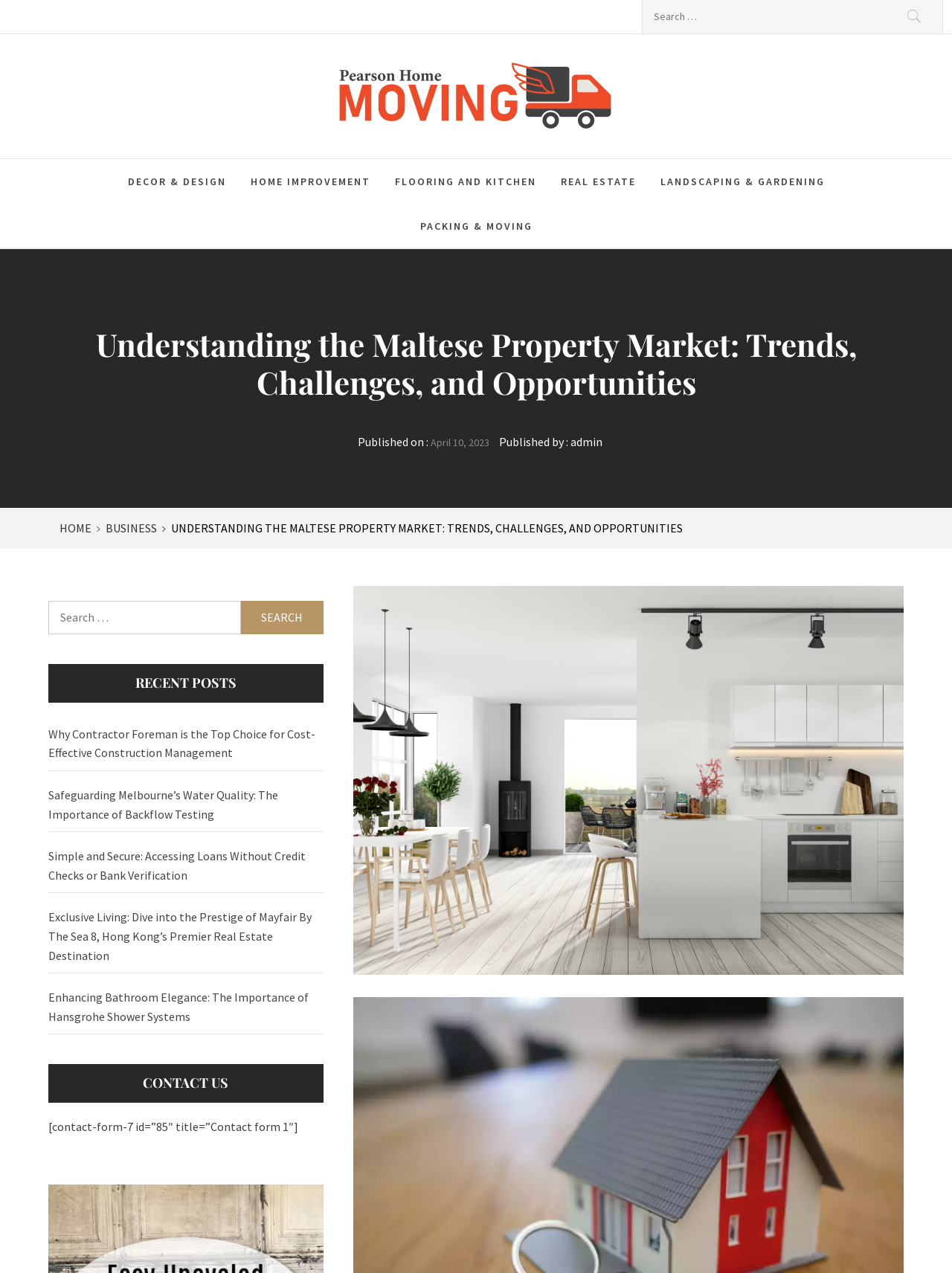Please answer the following question using a single word or phrase: 
What is the name of the website?

Pearson Home Moving